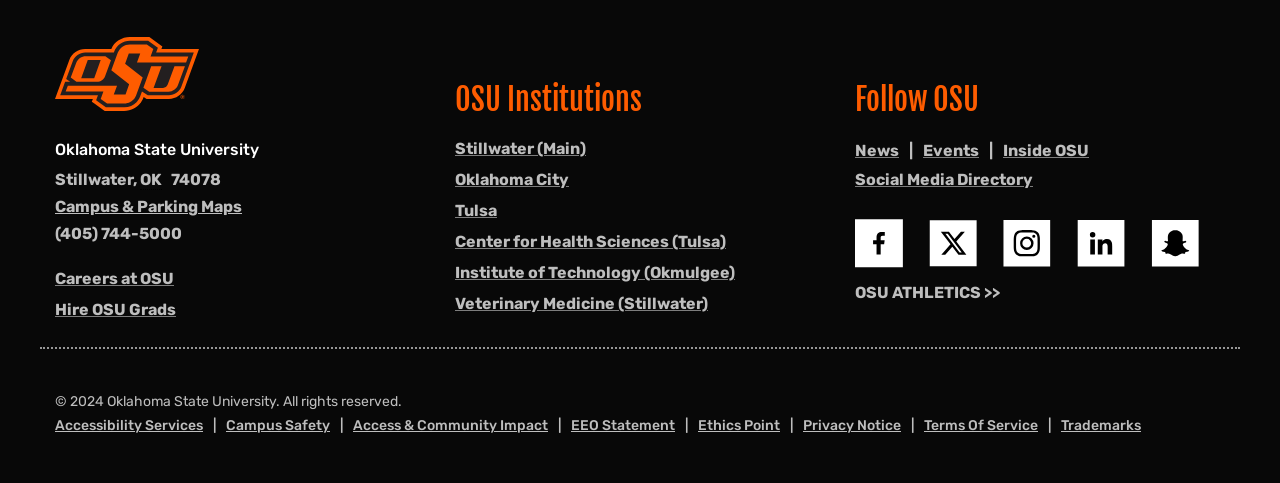What is the logo of the university?
Please provide a single word or phrase as your answer based on the screenshot.

OSU Logo